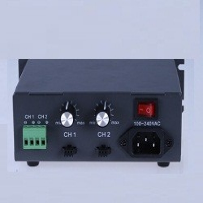From the details in the image, provide a thorough response to the question: What is the function of the red switch?

The prominent red switch is located to the right of the knobs and is used to easily turn the device on or off, providing a convenient way to control the power supply to the device.